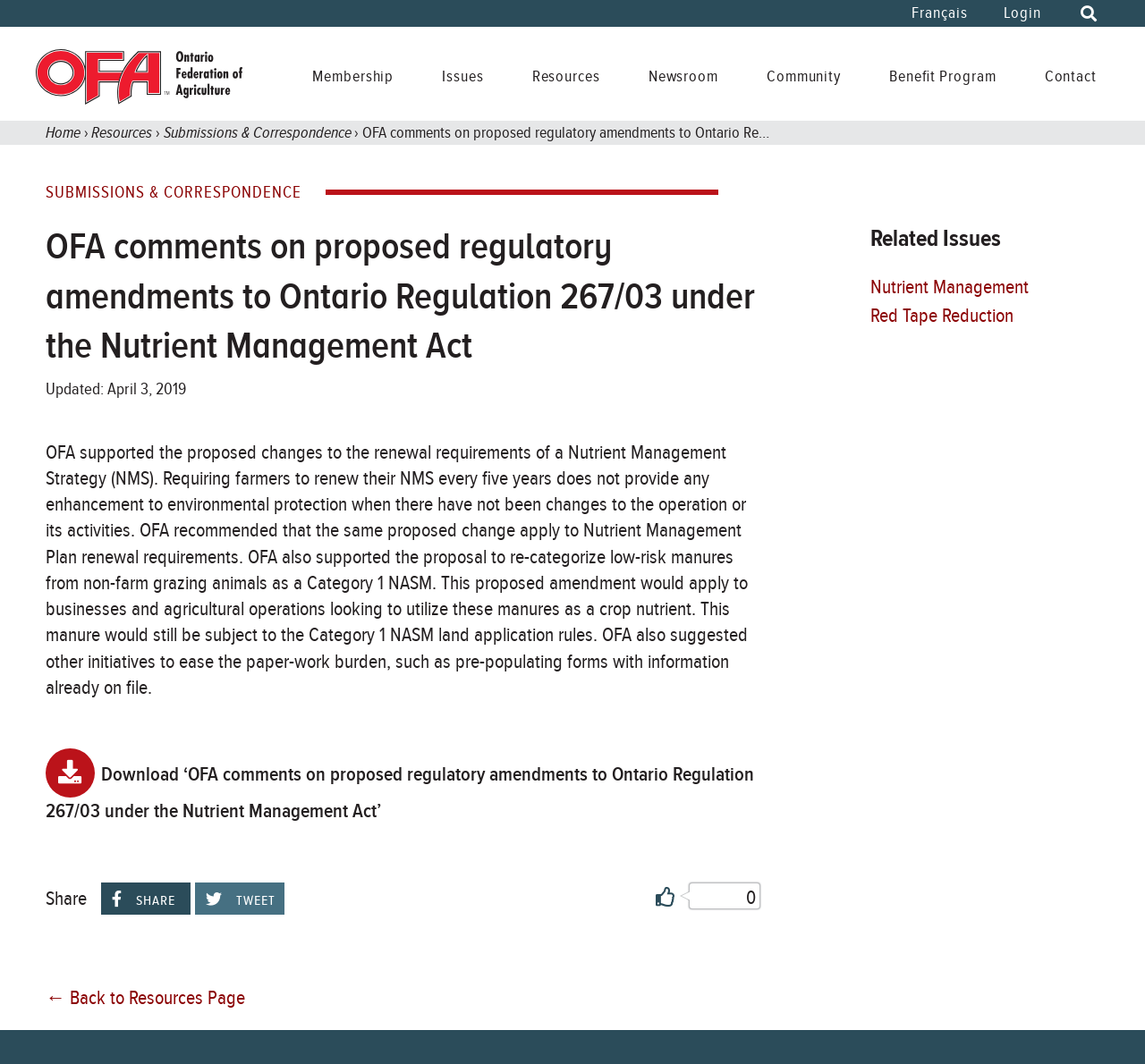What is the main topic of the webpage?
From the screenshot, supply a one-word or short-phrase answer.

Nutrient Management Strategy